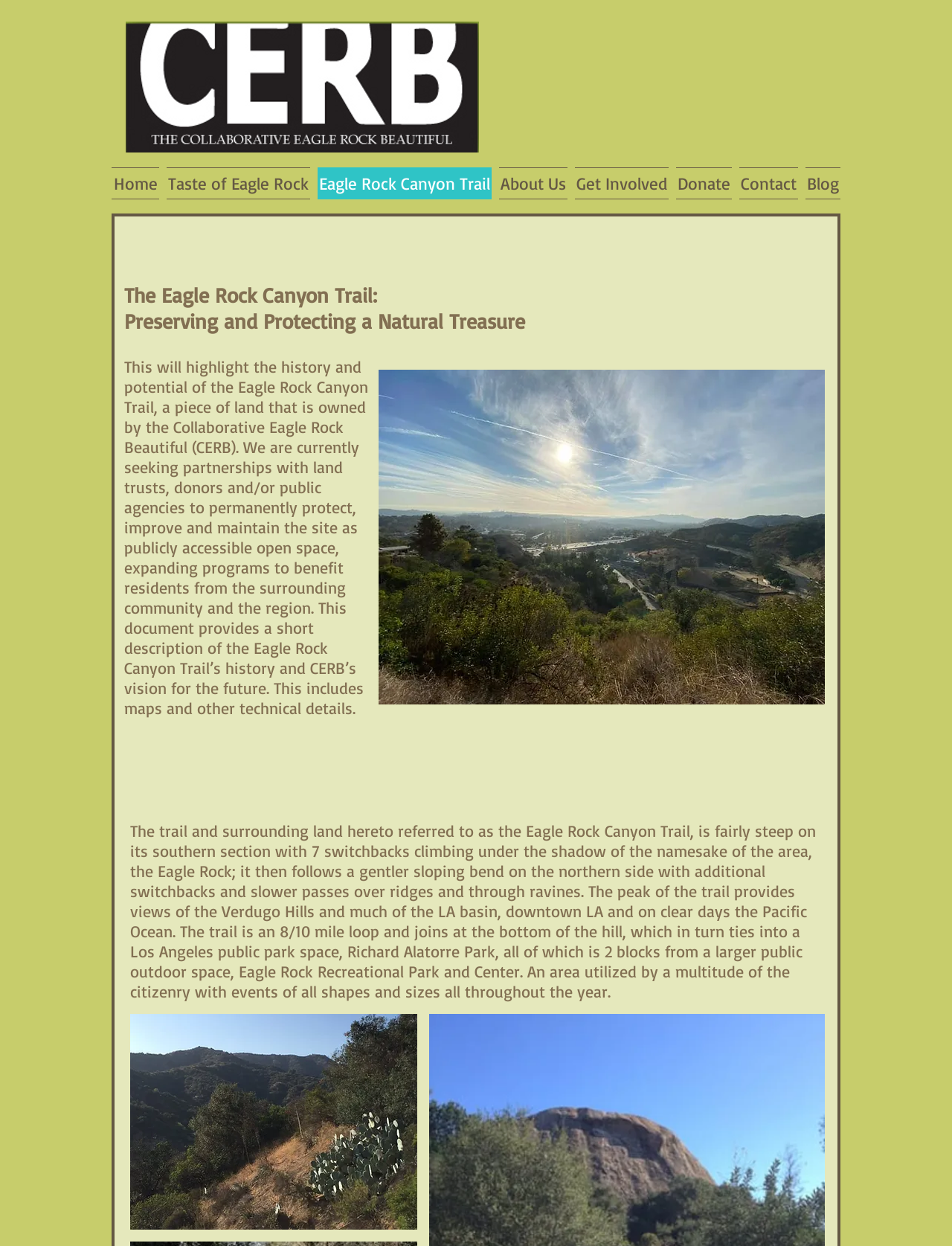Provide your answer in a single word or phrase: 
What can be seen from the peak of the trail?

Verdugo Hills and LA basin